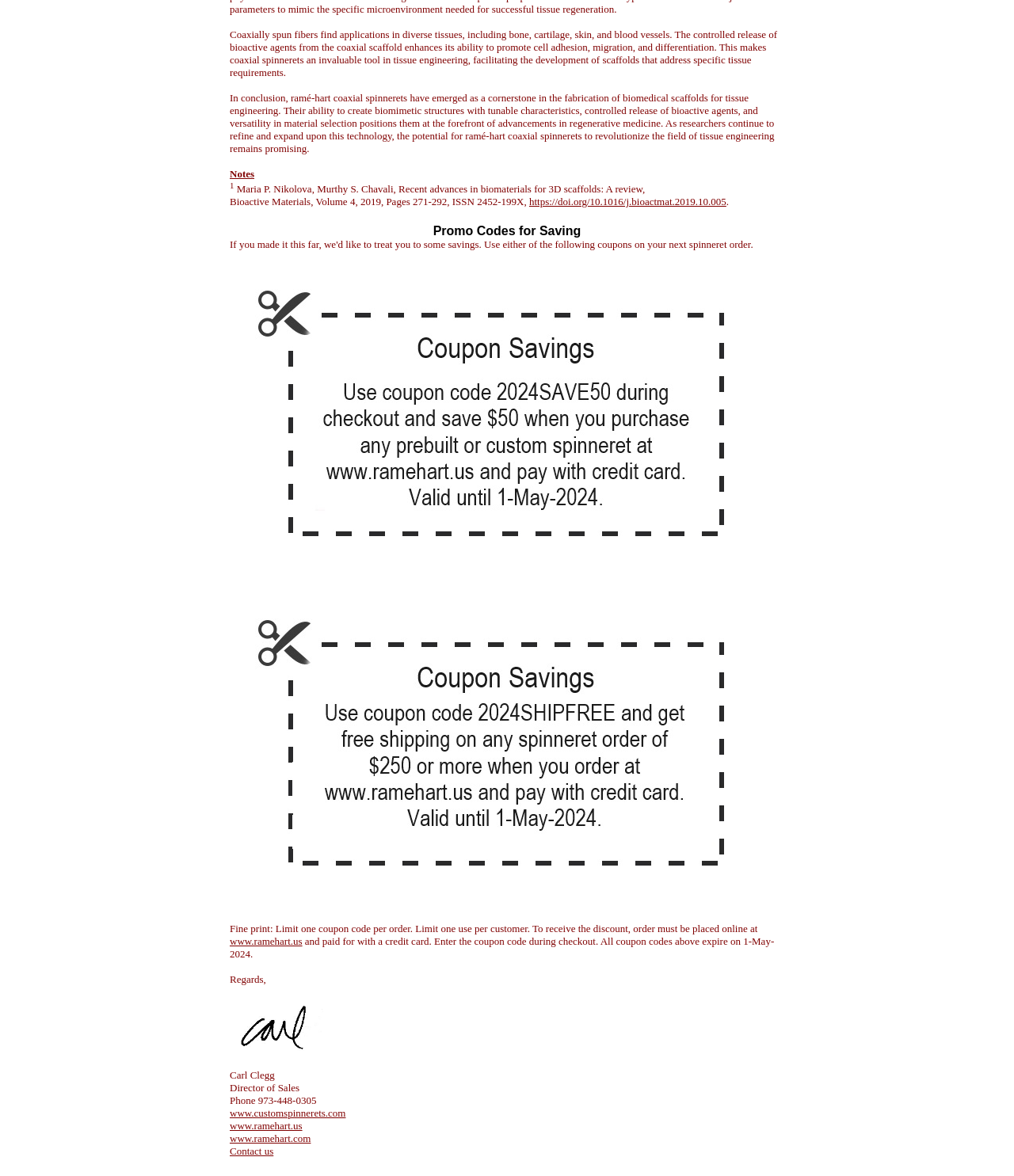Based on the element description www.ramehart.com, identify the bounding box of the UI element in the given webpage screenshot. The coordinates should be in the format (top-left x, top-left y, bottom-right x, bottom-right y) and must be between 0 and 1.

[0.227, 0.963, 0.307, 0.973]